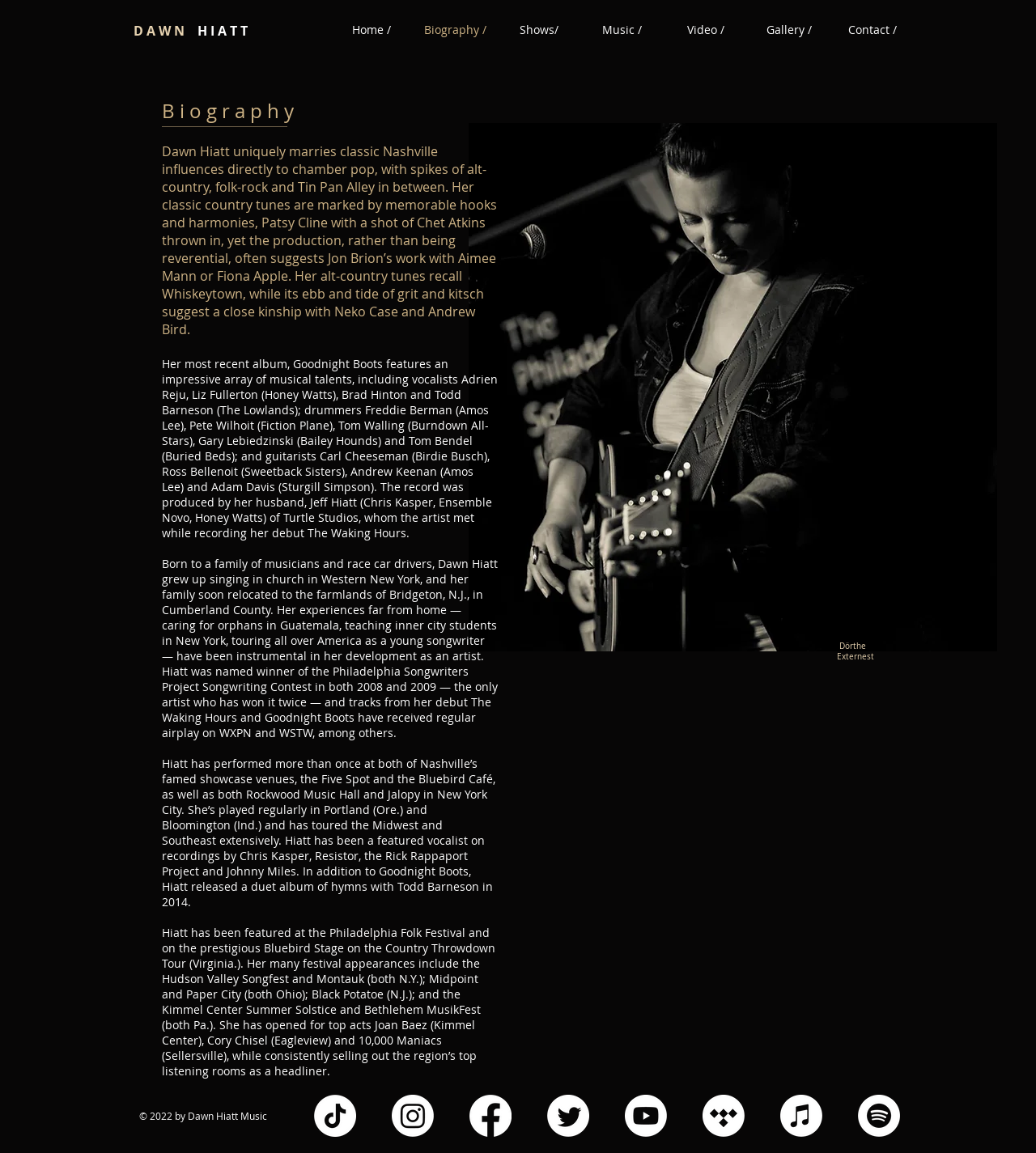Locate the bounding box of the UI element described by: "Home /" in the given webpage screenshot.

[0.318, 0.02, 0.399, 0.032]